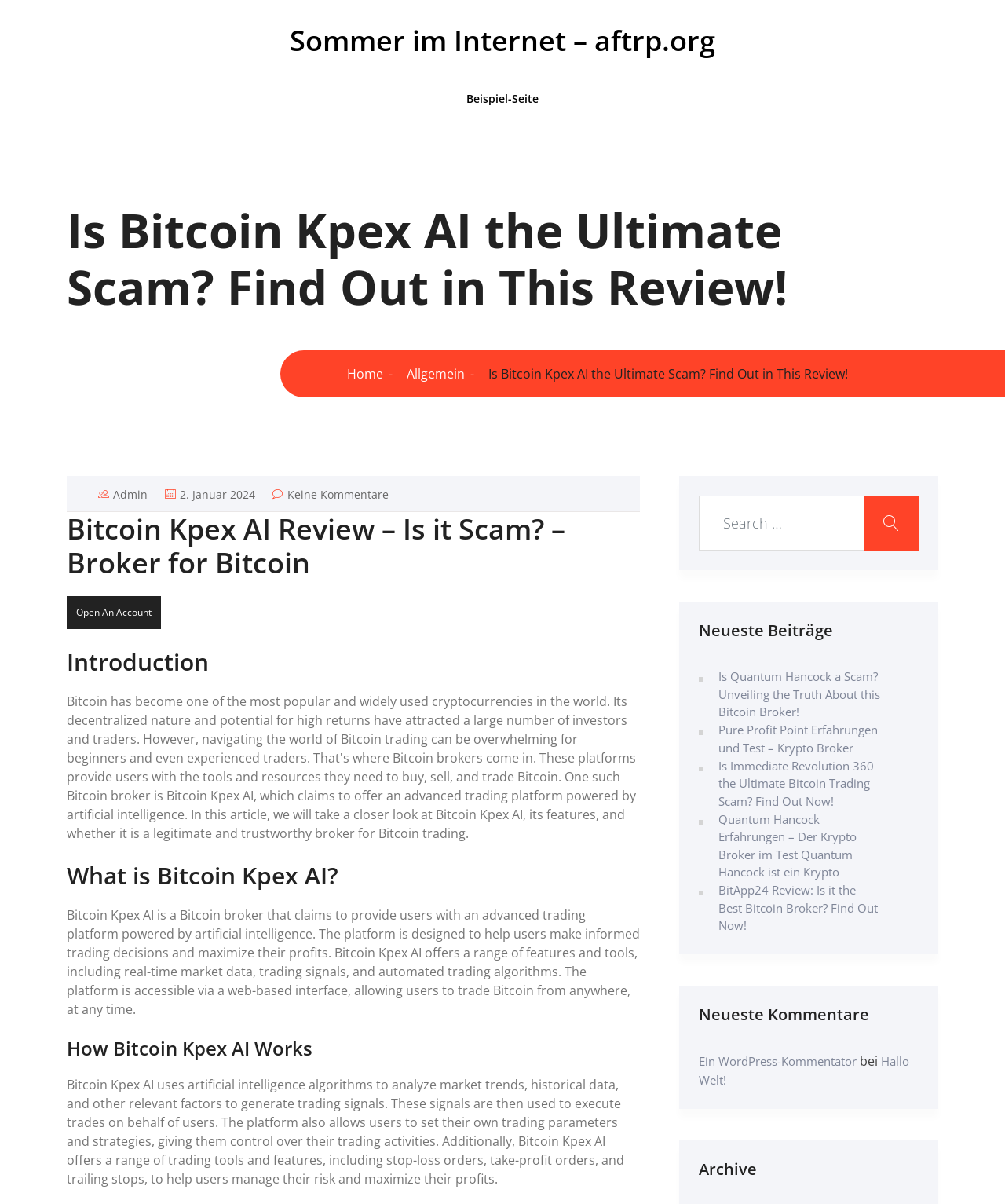Provide an in-depth caption for the contents of the webpage.

This webpage appears to be a review website focused on cryptocurrency and Bitcoin brokers. At the top, there is a heading that reads "Sommer im Internet – aftrp.org" and a link with the same text. Below this, there is a prominent heading that asks "Is Bitcoin Kpex AI the Ultimate Scam? Find Out in This Review!".

On the left side of the page, there are several links to different sections of the website, including "Home", "Allgemein", and a footer section with links to administrative functions and a copyright notice.

The main content of the page is a review of Bitcoin Kpex AI, a Bitcoin broker that claims to provide users with an advanced trading platform powered by artificial intelligence. The review is divided into several sections, including an introduction, a description of what Bitcoin Kpex AI is, and an explanation of how it works. There are also several headings and paragraphs of text that provide more information about the platform's features and tools.

On the right side of the page, there is a search bar with a button and a heading that reads "Neueste Beiträge" (Latest Posts). Below this, there are several links to other reviews and articles on the website, including reviews of other Bitcoin brokers and cryptocurrency-related topics. Further down, there is a section with a heading that reads "Neueste Kommentare" (Latest Comments), which lists several comments and replies.

Overall, the webpage appears to be a review and information website focused on cryptocurrency and Bitcoin brokers, with a prominent review of Bitcoin Kpex AI and several links to other related articles and resources.